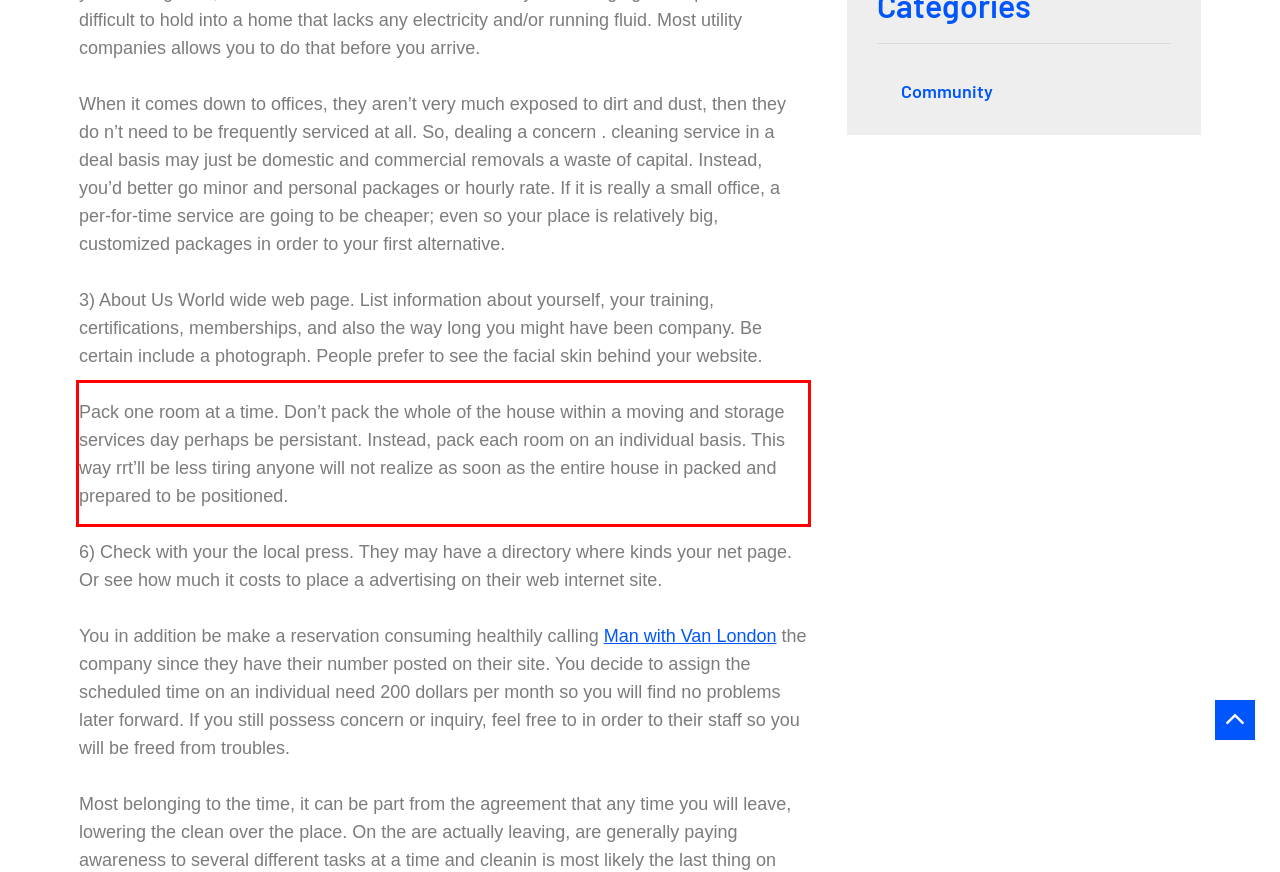Please extract the text content from the UI element enclosed by the red rectangle in the screenshot.

Pack one room at a time. Don’t pack the whole of the house within a moving and storage services day perhaps be persistant. Instead, pack each room on an individual basis. This way rrt’ll be less tiring anyone will not realize as soon as the entire house in packed and prepared to be positioned.